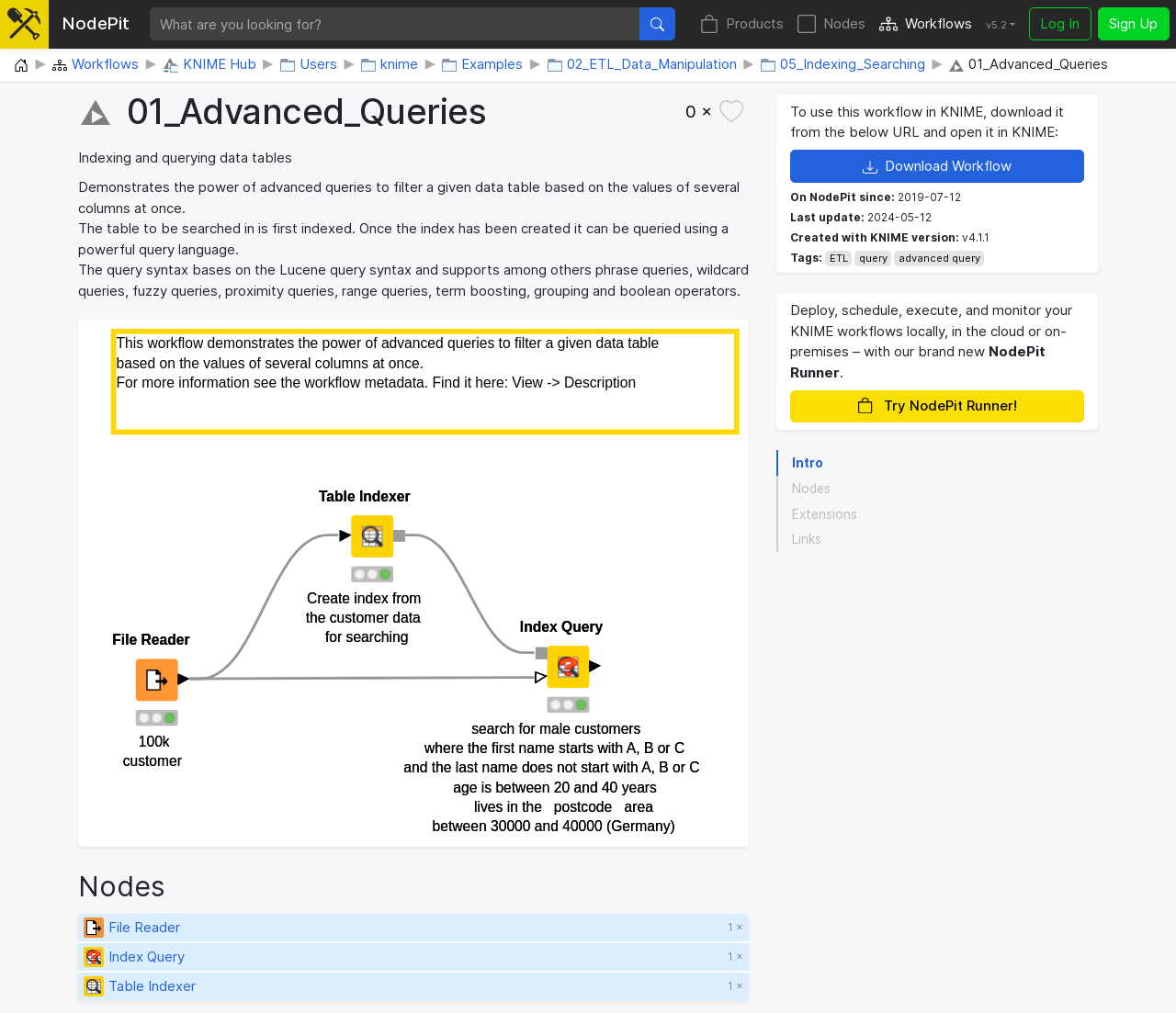Determine the bounding box coordinates of the area to click in order to meet this instruction: "Create index from customer data".

[0.261, 0.583, 0.361, 0.598]